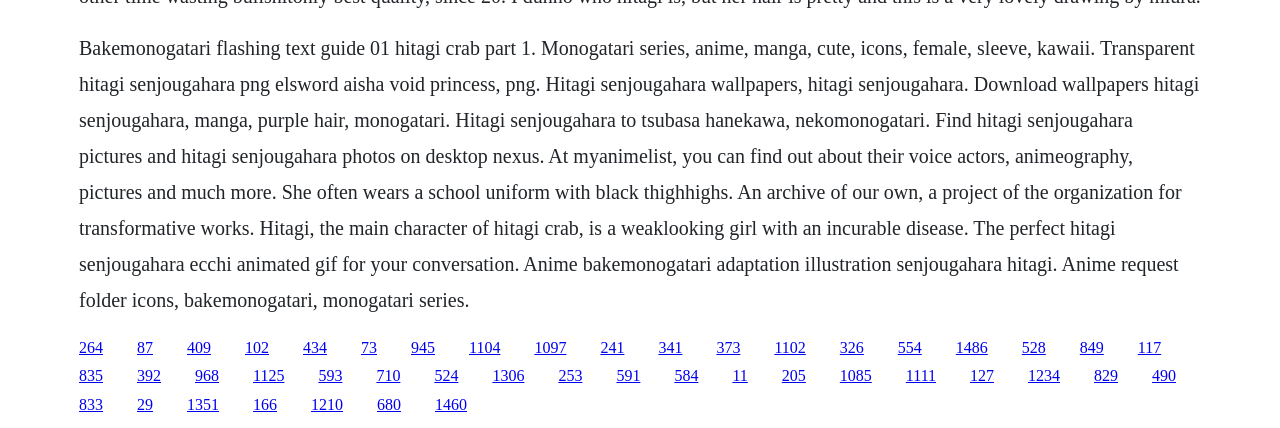What is the hair color of Hitagi Senjougahara?
Answer the question using a single word or phrase, according to the image.

Purple